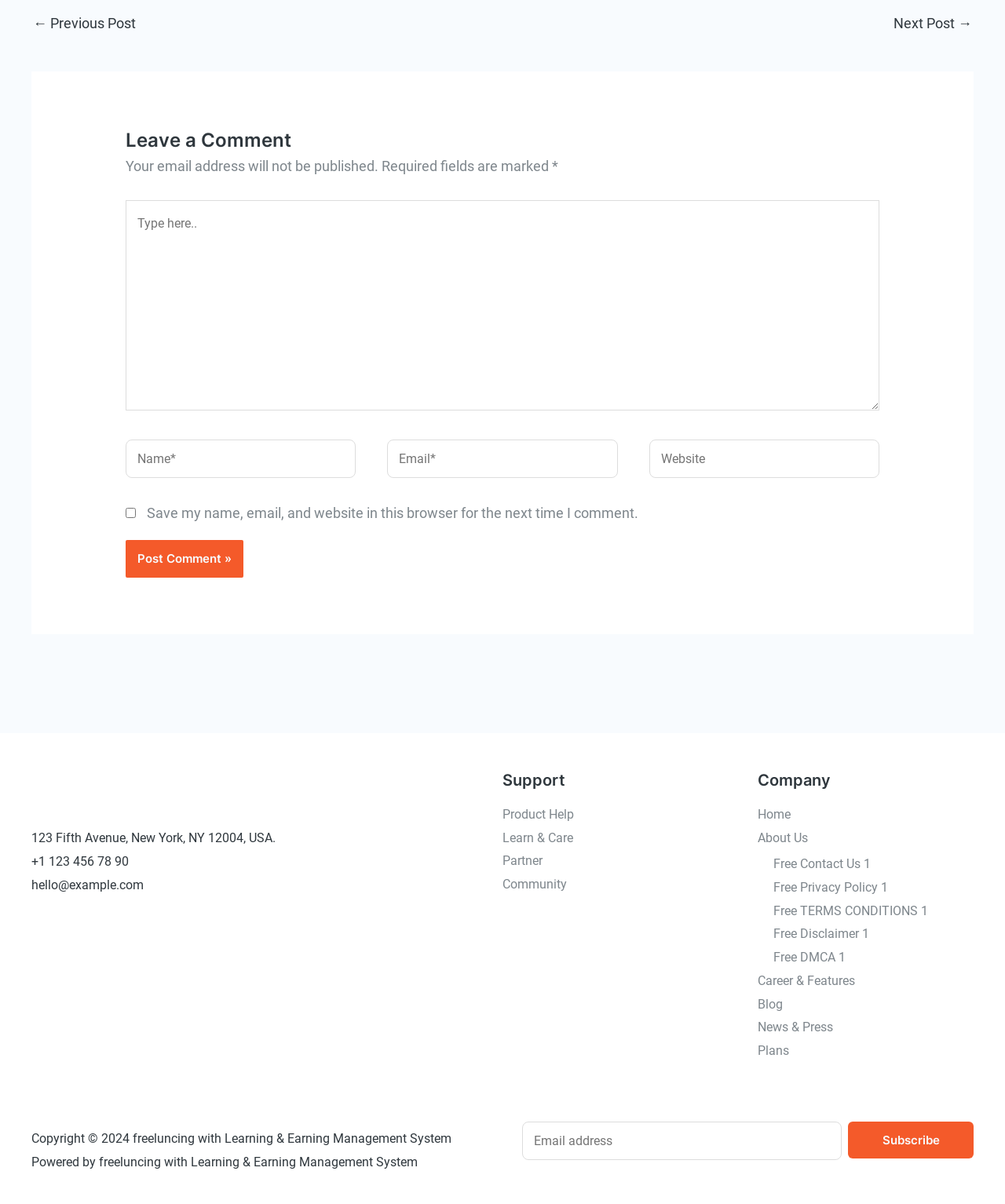Can you give a comprehensive explanation to the question given the content of the image?
What is the required information for leaving a comment?

The comment form requires users to enter their name and email address, as indicated by the asterisks next to the 'Name' and 'Email' fields. The 'Website' field is optional.